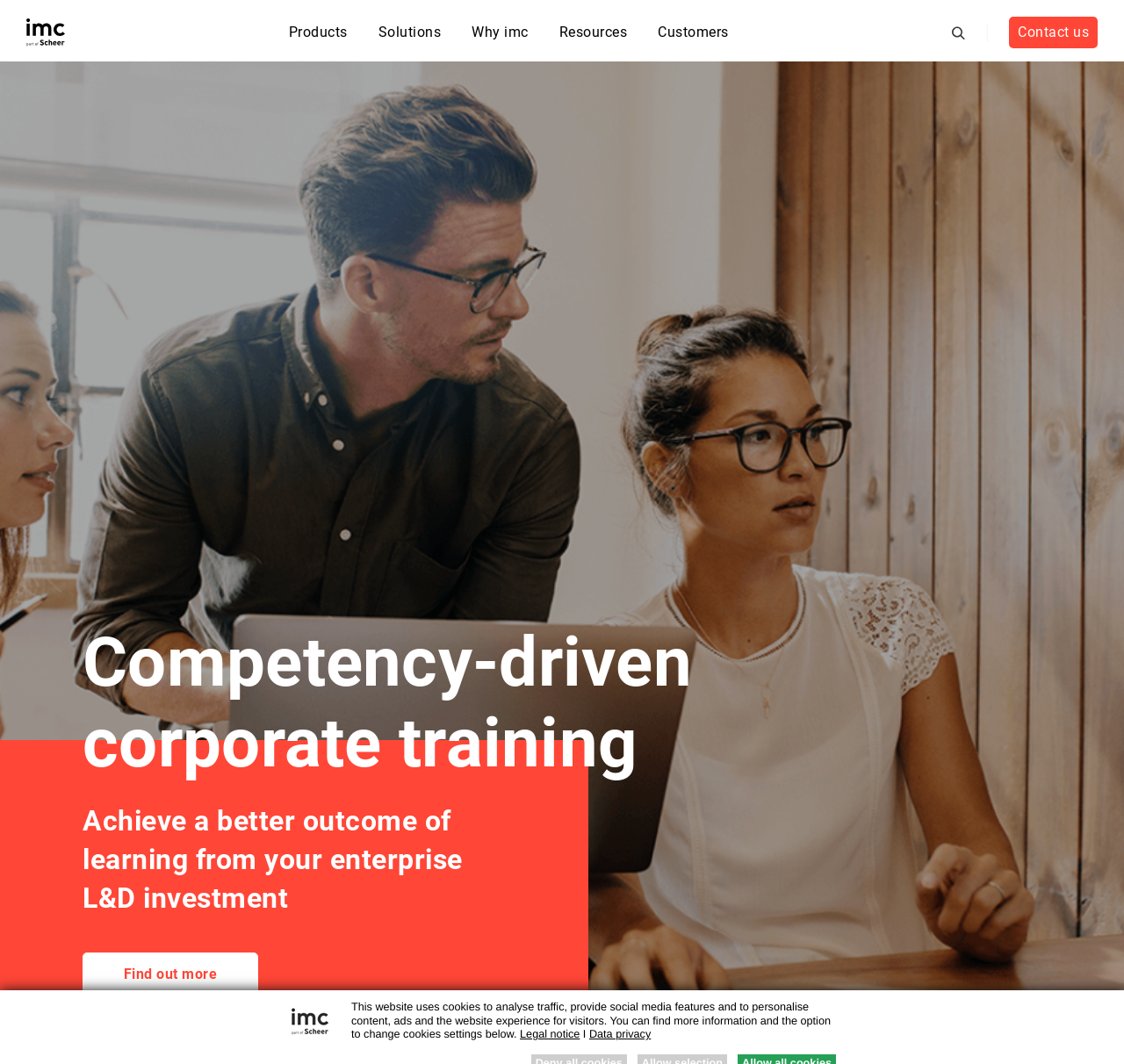Please respond to the question with a concise word or phrase:
How many menu items are there in the top navigation bar?

5